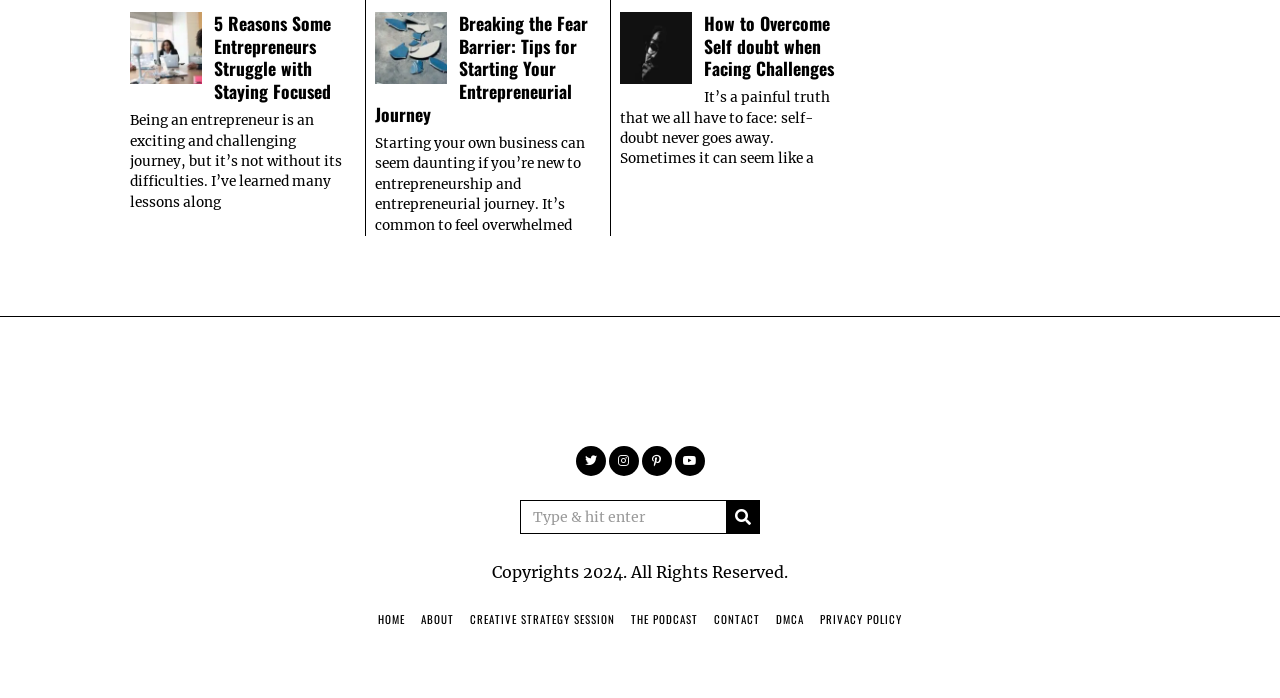Given the element description: "The Podcast", predict the bounding box coordinates of this UI element. The coordinates must be four float numbers between 0 and 1, given as [left, top, right, bottom].

[0.493, 0.876, 0.545, 0.9]